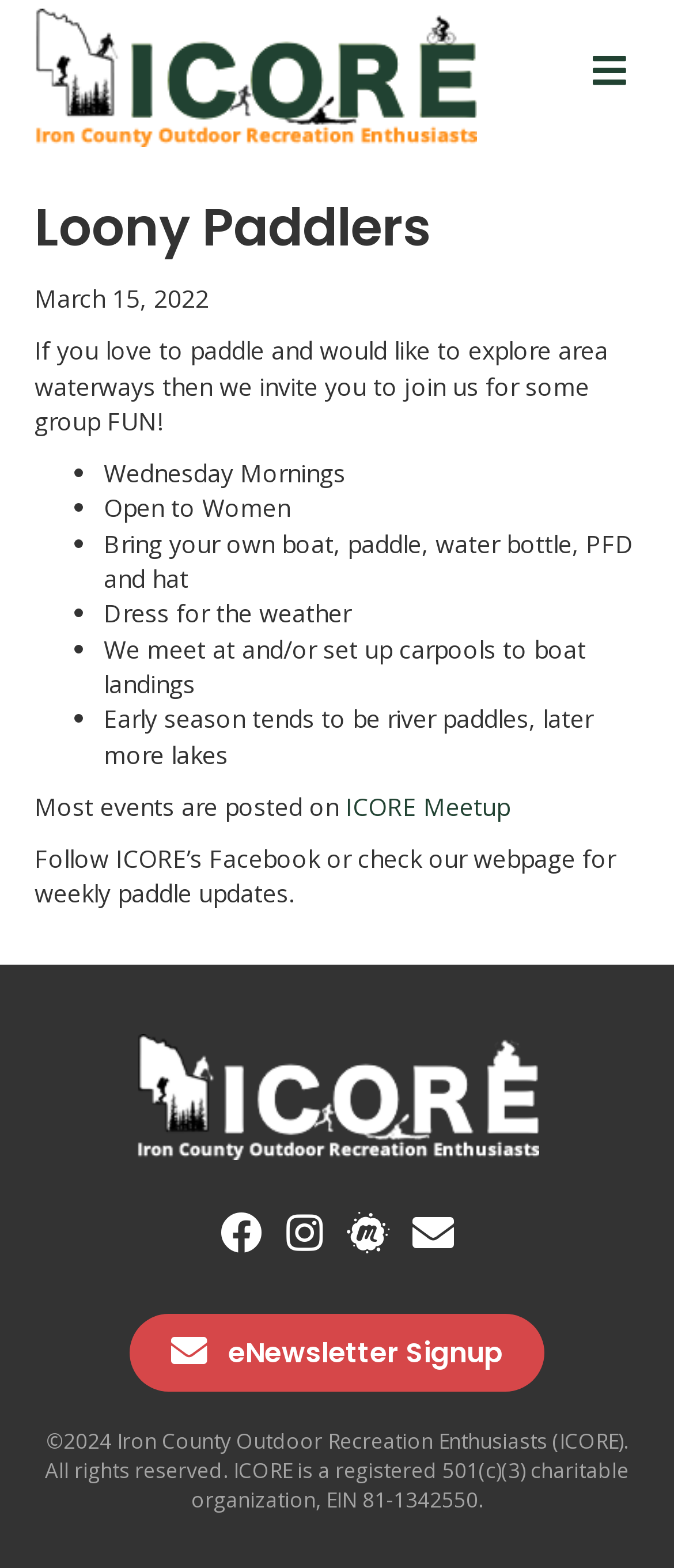Based on the image, provide a detailed response to the question:
When do the group paddles take place?

I found the answer by looking at the list of details about the group paddles, which includes 'Wednesday Mornings' as one of the items.